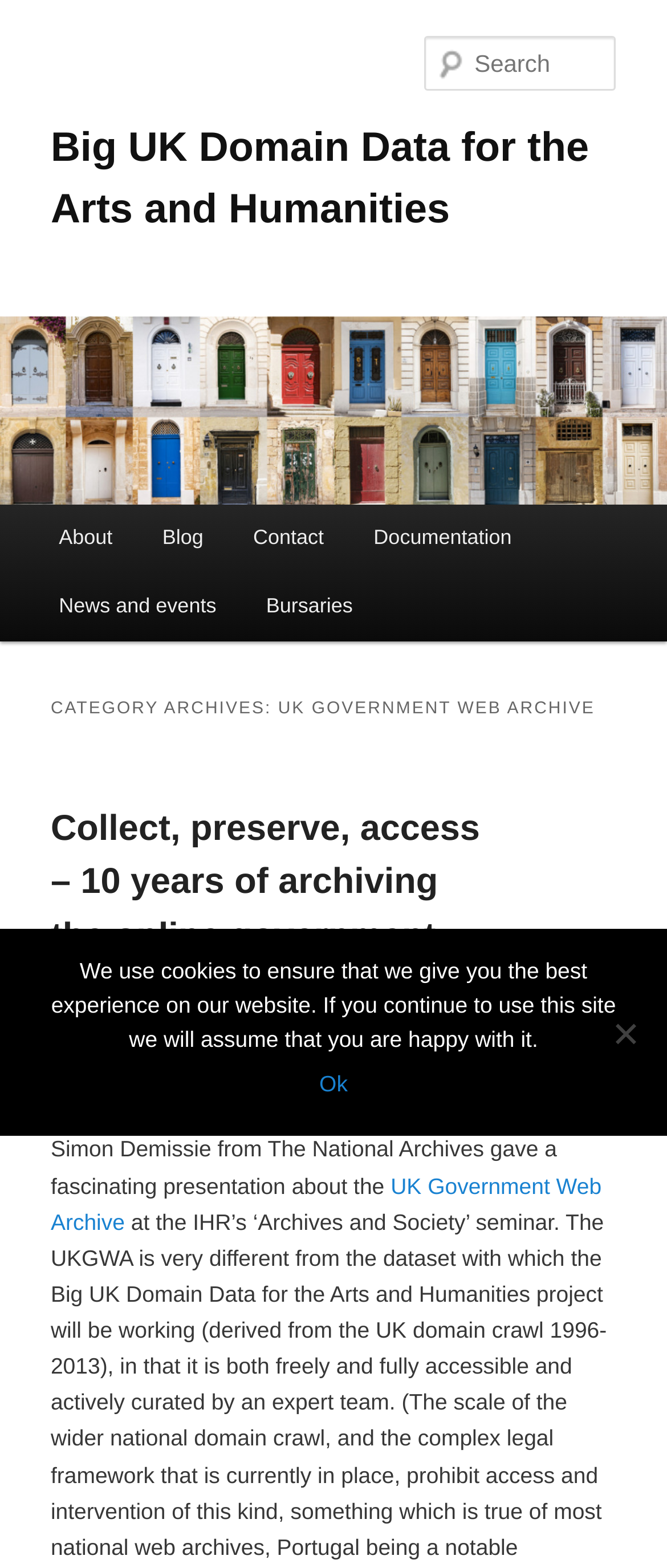Give a concise answer using one word or a phrase to the following question:
What is the topic of the presentation mentioned on the webpage?

The National Archives